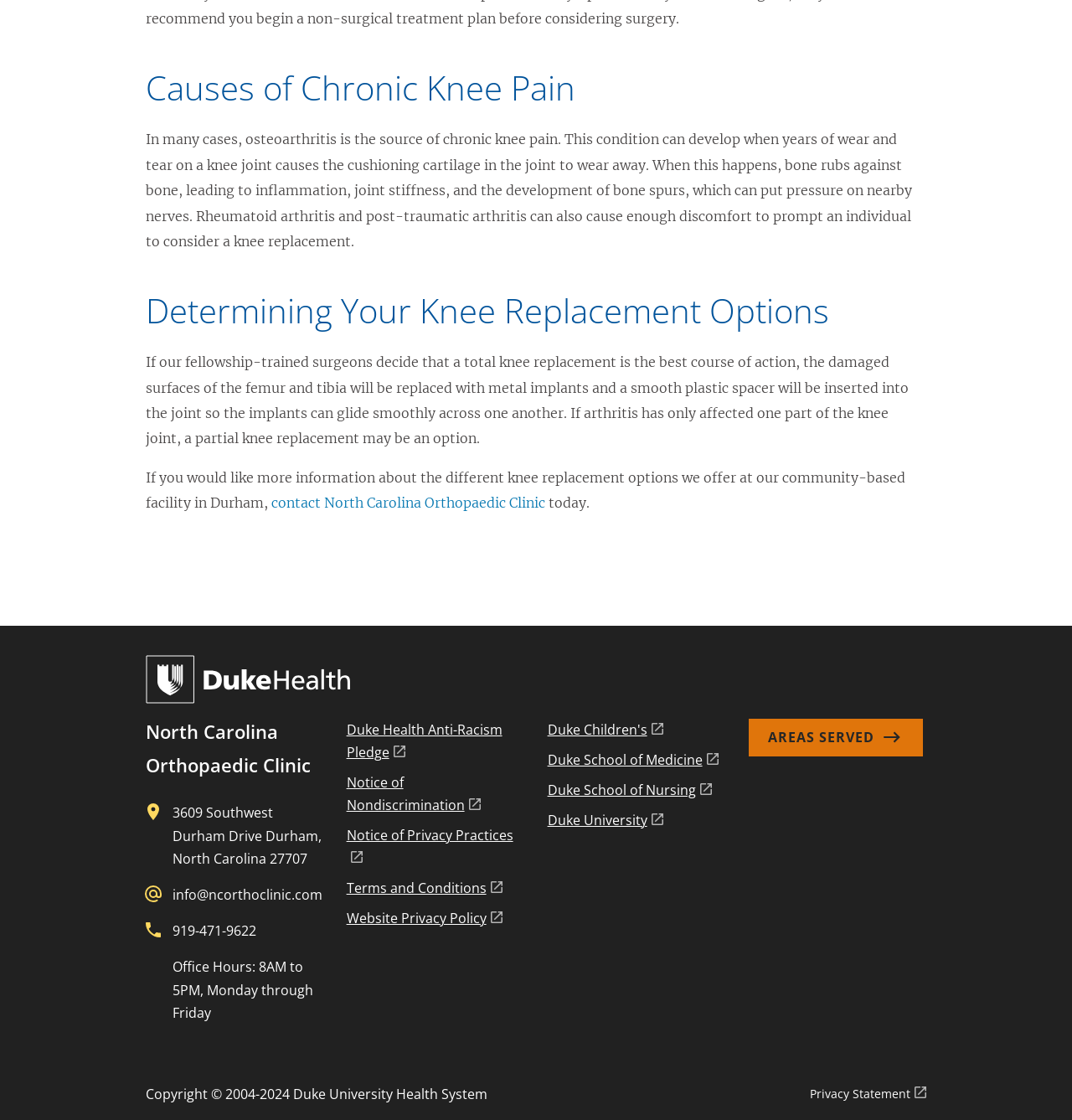Please find the bounding box for the following UI element description. Provide the coordinates in (top-left x, top-left y, bottom-right x, bottom-right y) format, with values between 0 and 1: contact North Carolina Orthopaedic Clinic

[0.253, 0.441, 0.511, 0.456]